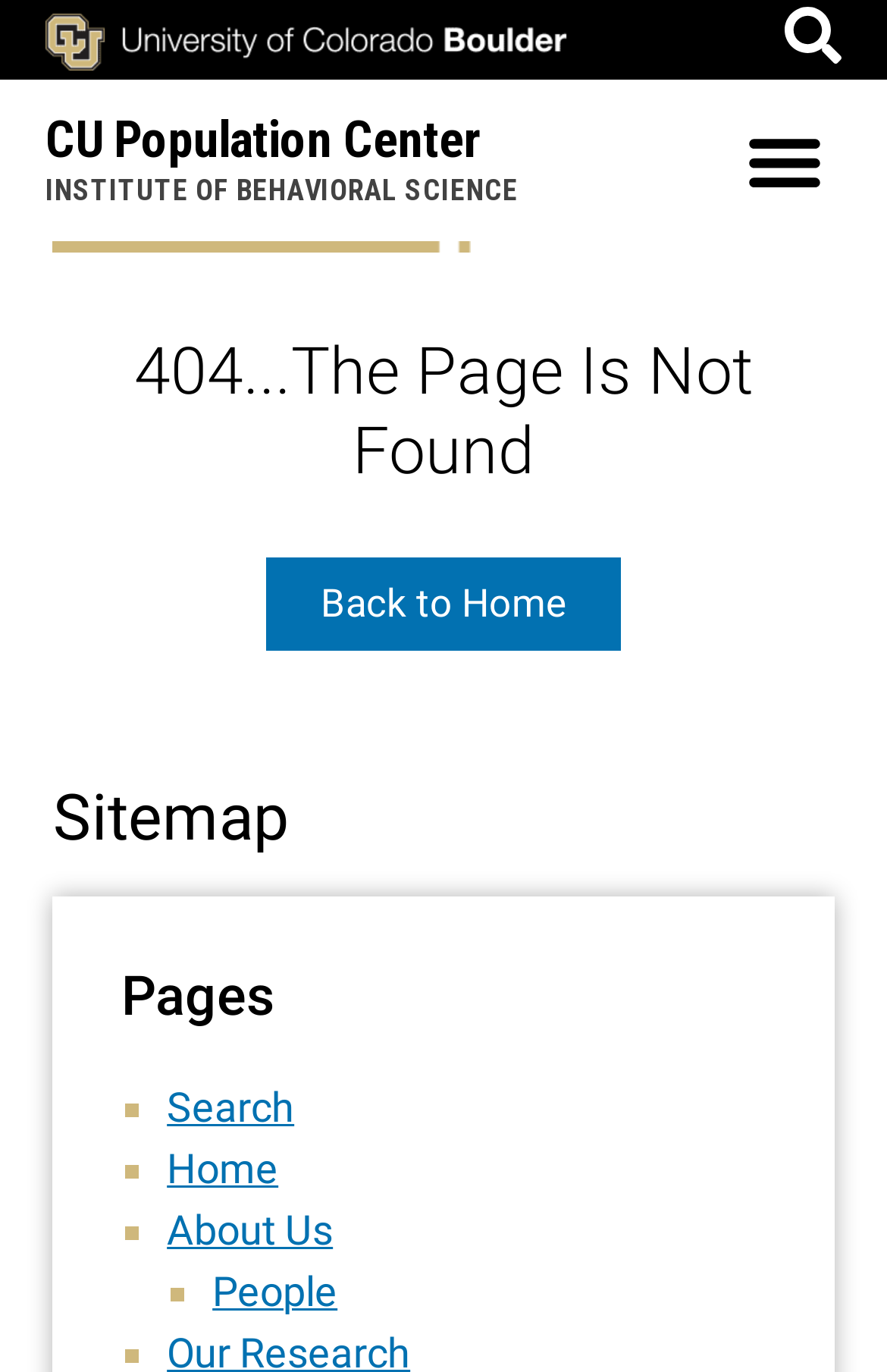Where can I go to search for something?
Refer to the image and provide a one-word or short phrase answer.

Search Page